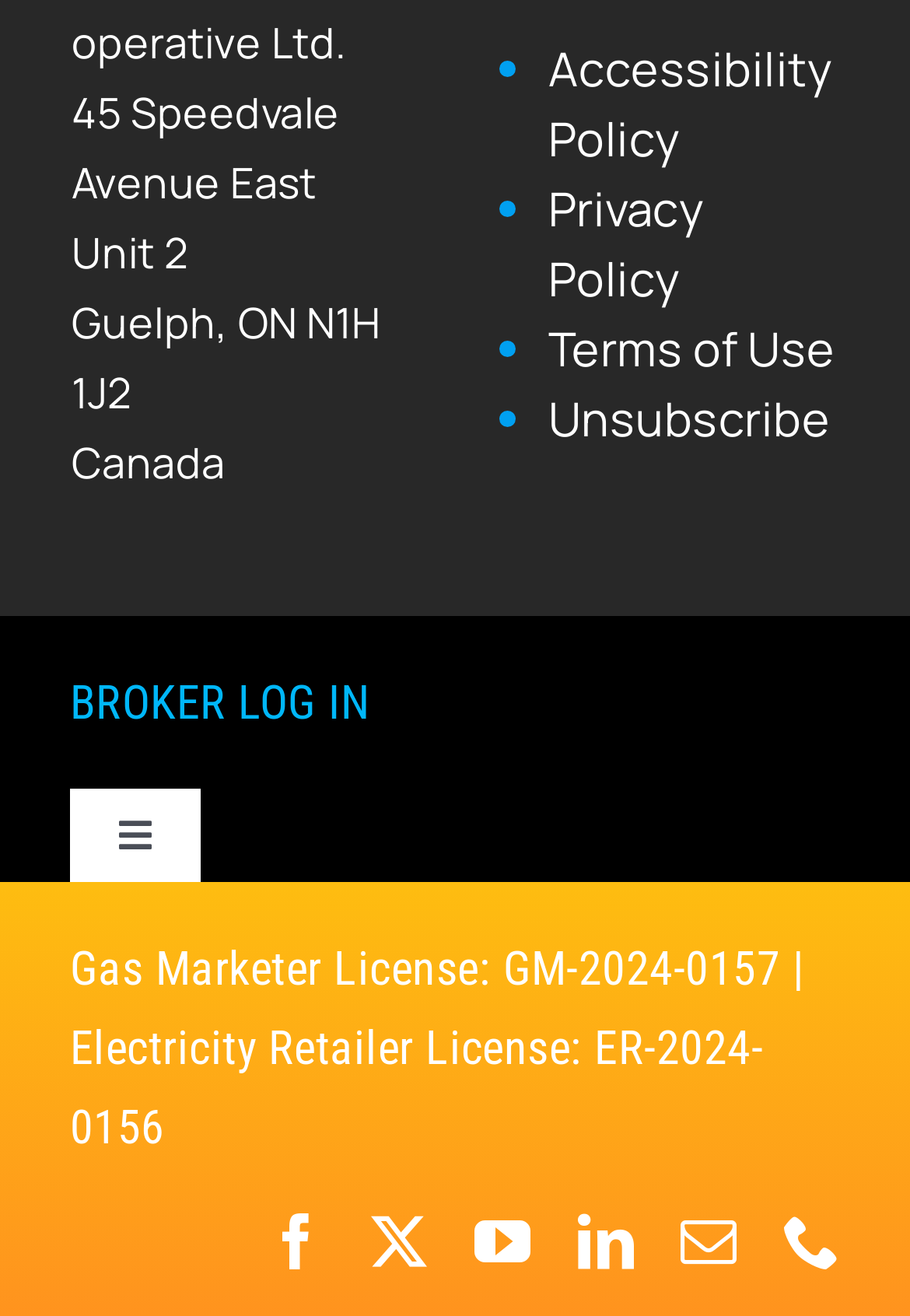How many social media links are at the bottom of the page?
Analyze the screenshot and provide a detailed answer to the question.

I counted the social media links by looking at the link elements at the bottom of the webpage, which include facebook, twitter, youtube, linkedin, and mail.